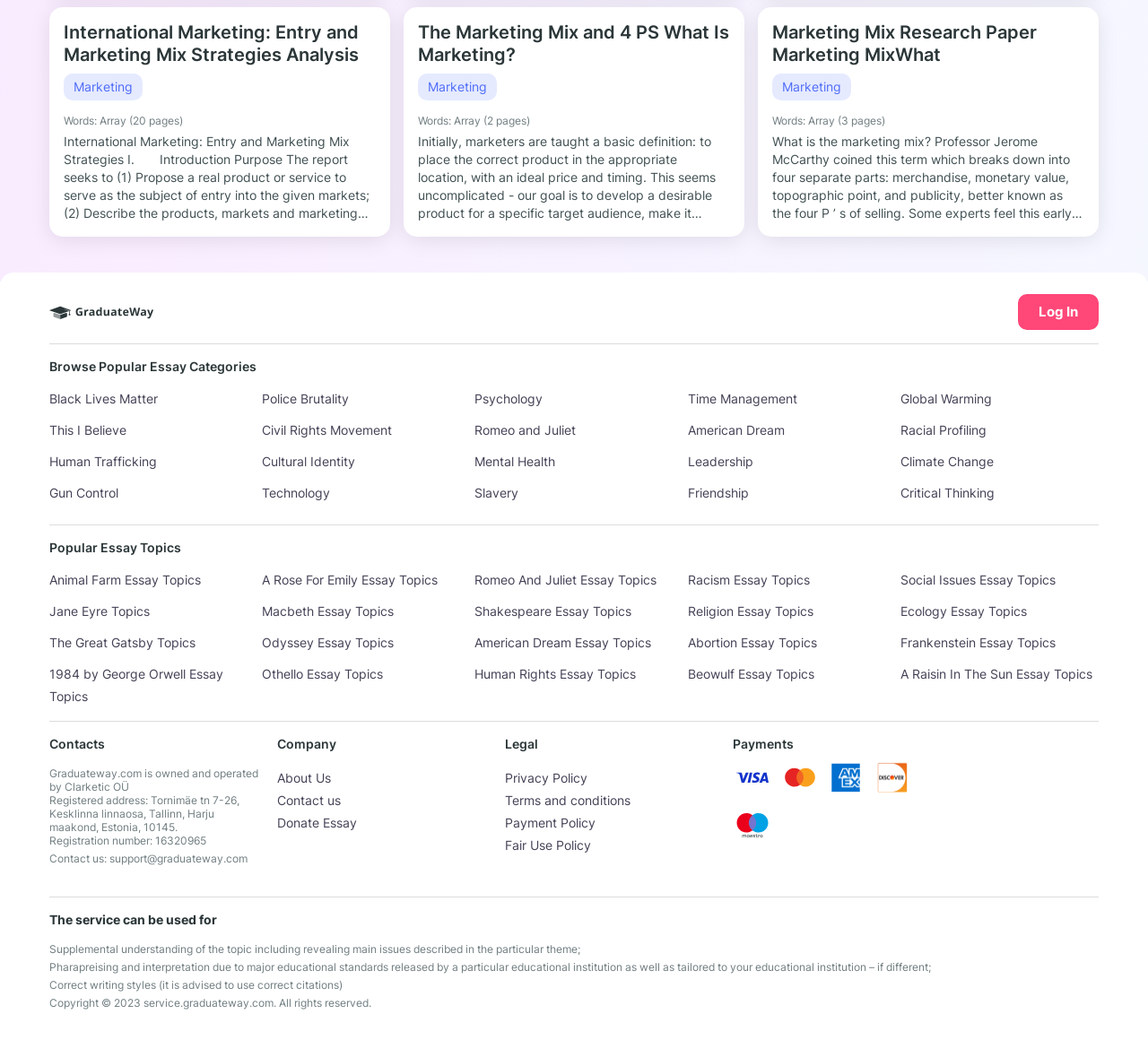Find and specify the bounding box coordinates that correspond to the clickable region for the instruction: "Log in".

[0.905, 0.291, 0.939, 0.308]